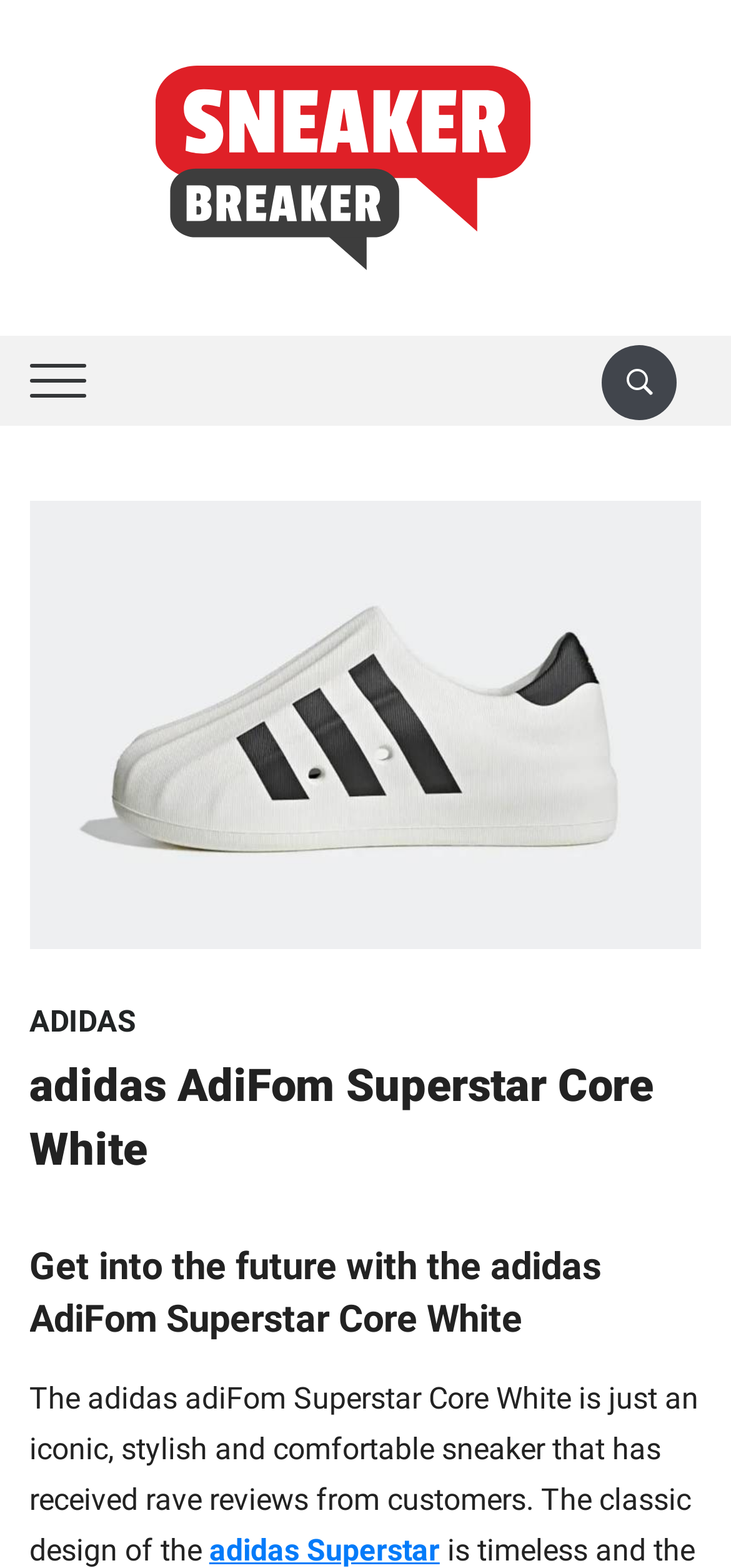What is the logo of the website?
Provide a one-word or short-phrase answer based on the image.

Sneaker Breaker logo